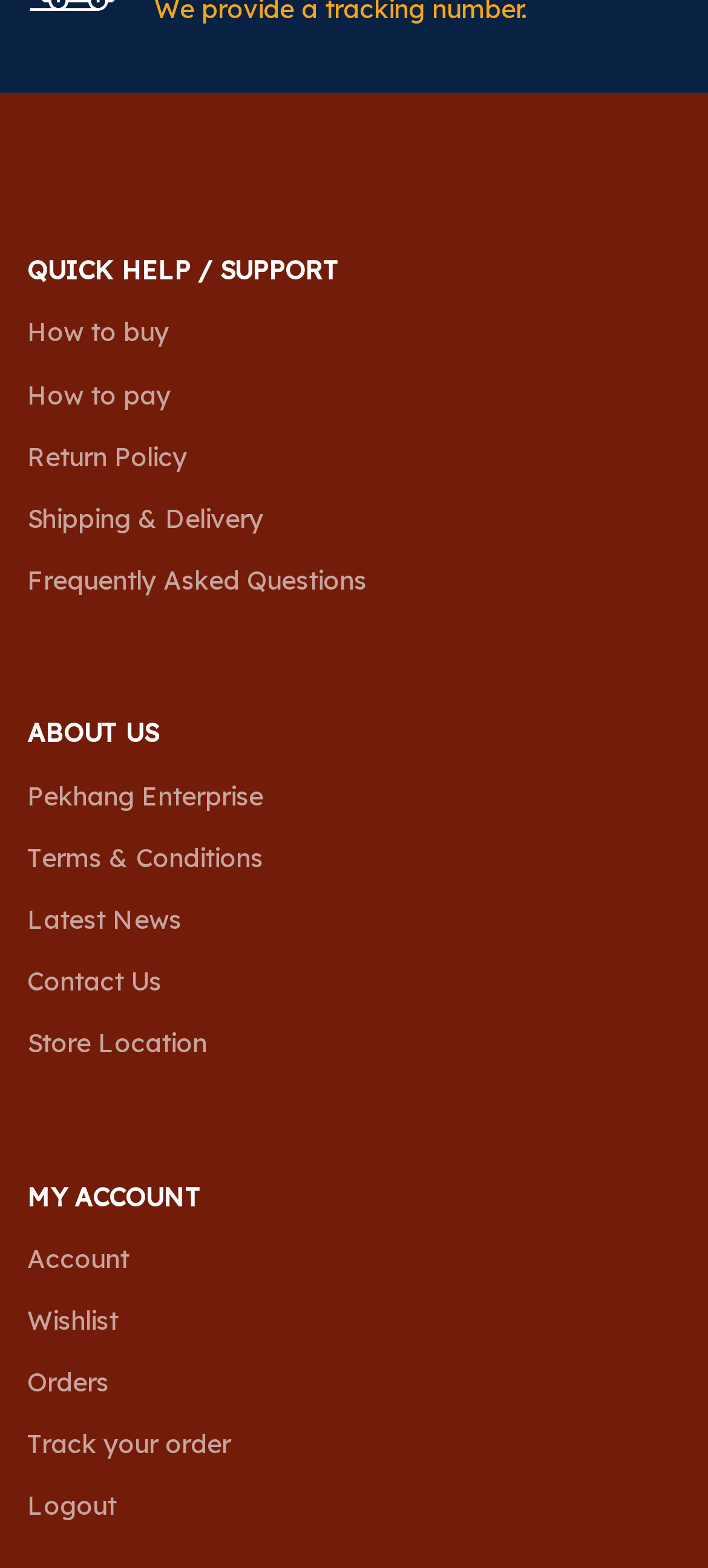Please specify the bounding box coordinates of the area that should be clicked to accomplish the following instruction: "Read about Pekhang Enterprise". The coordinates should consist of four float numbers between 0 and 1, i.e., [left, top, right, bottom].

[0.038, 0.488, 0.962, 0.527]